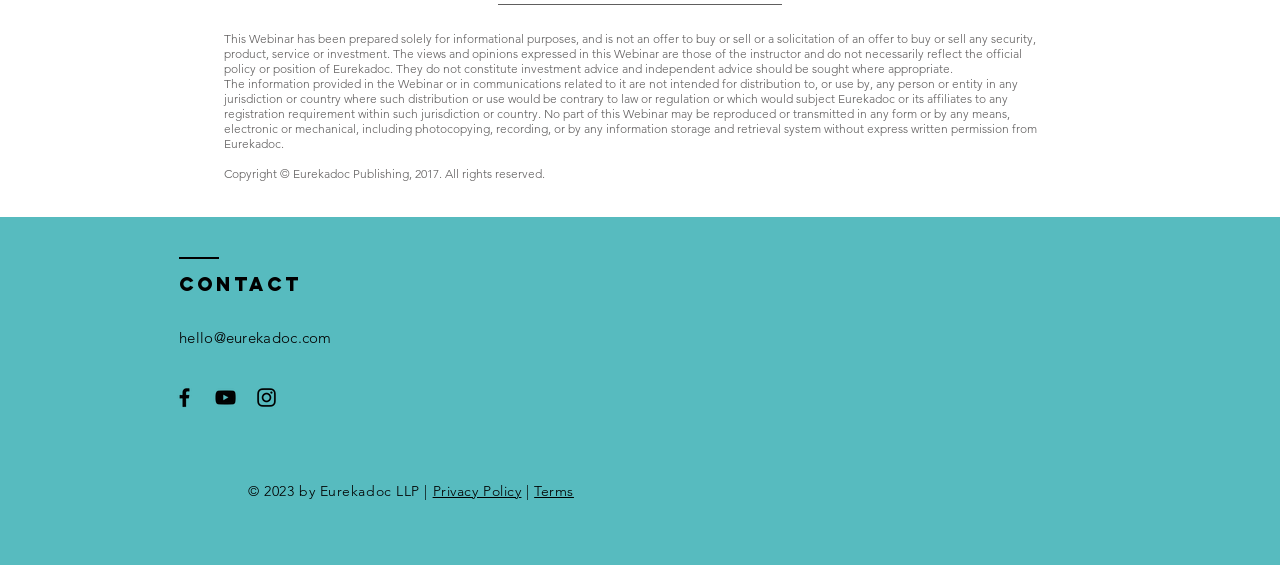What are the two links provided at the bottom of the page?
Provide a detailed answer to the question, using the image to inform your response.

The two links provided at the bottom of the page are 'Privacy Policy' and 'Terms', which are likely related to the website's policies and terms of use.